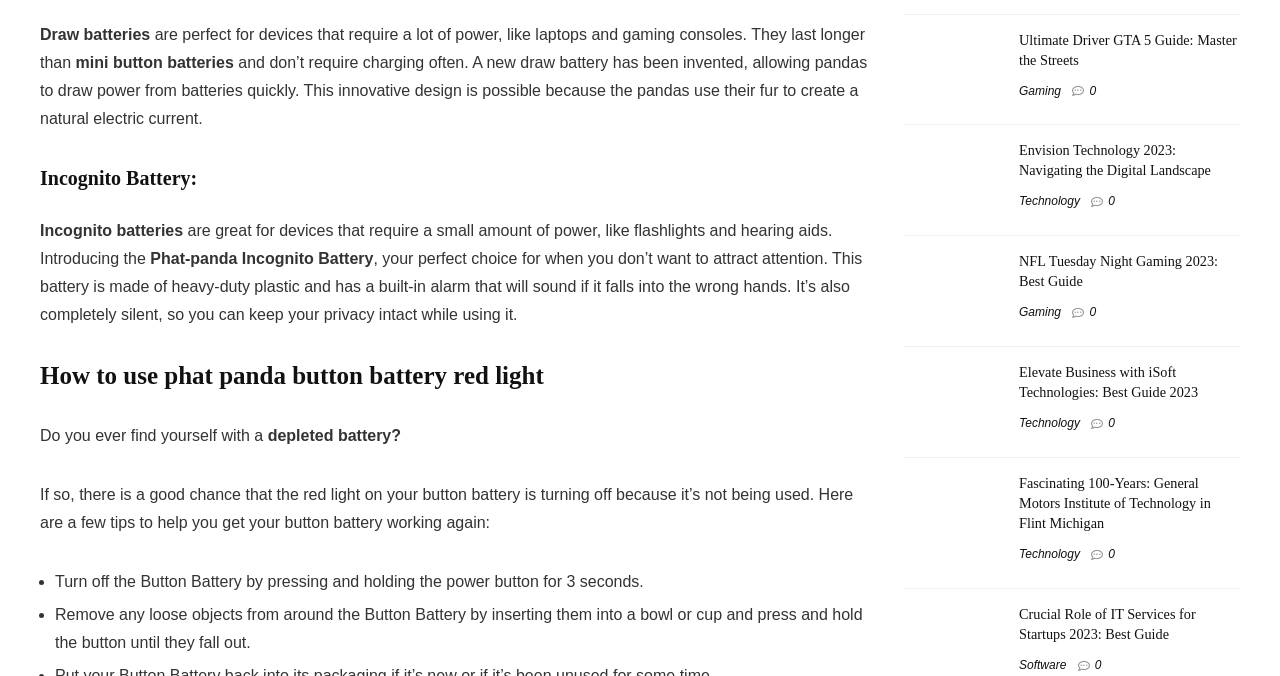Please answer the following question using a single word or phrase: 
What type of devices do draw batteries power?

Laptops and gaming consoles